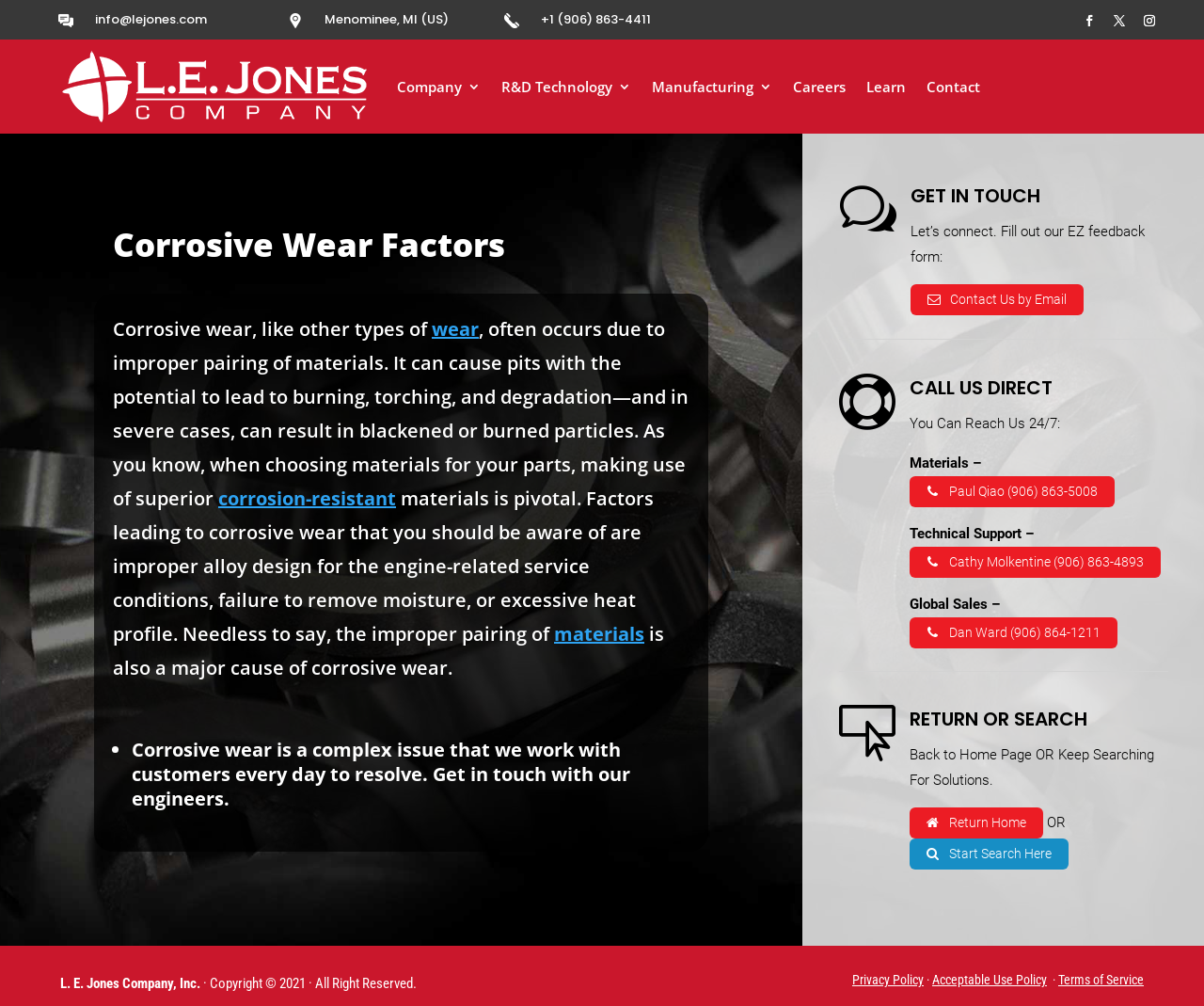Highlight the bounding box coordinates of the region I should click on to meet the following instruction: "Contact us by email".

[0.756, 0.283, 0.9, 0.314]